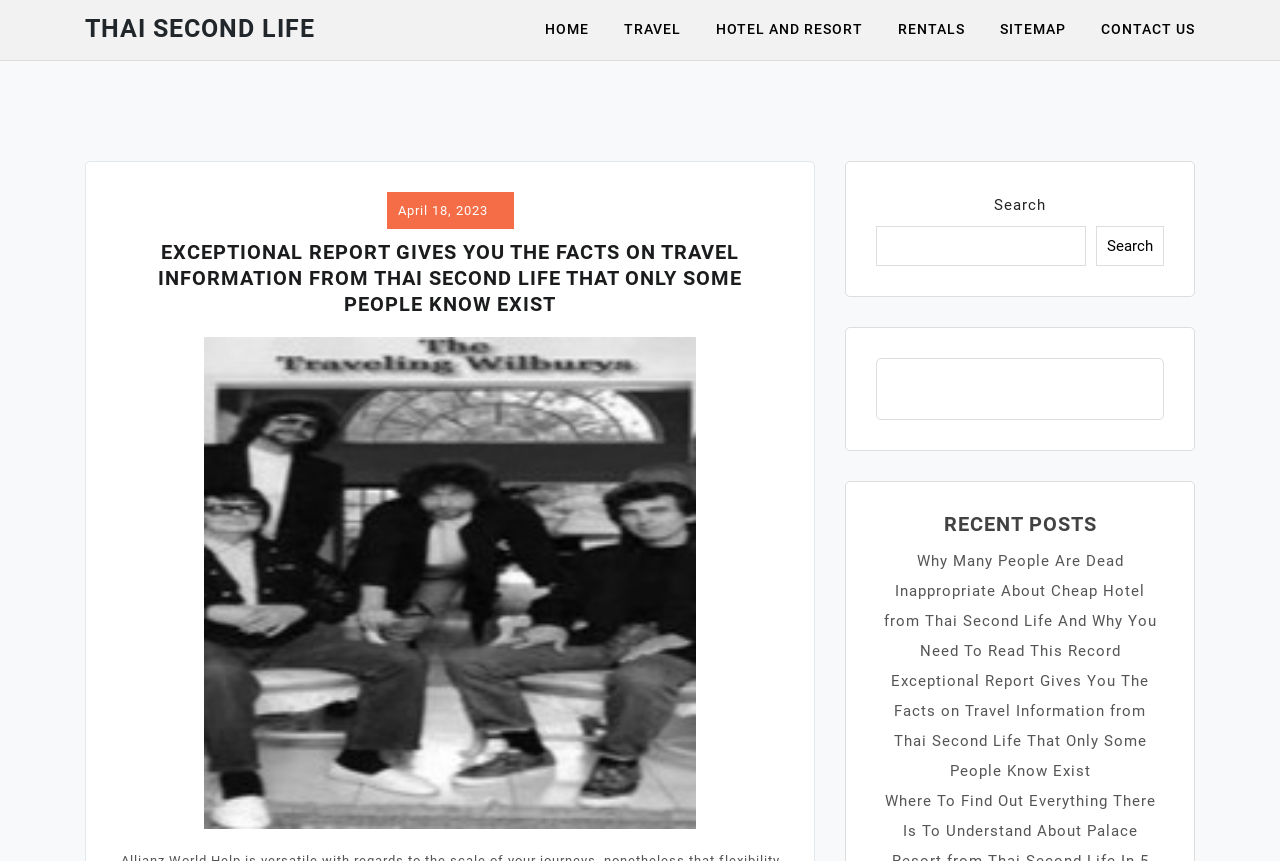Determine the bounding box coordinates of the region I should click to achieve the following instruction: "Click on the 'HOME' link". Ensure the bounding box coordinates are four float numbers between 0 and 1, i.e., [left, top, right, bottom].

[0.426, 0.0, 0.48, 0.07]